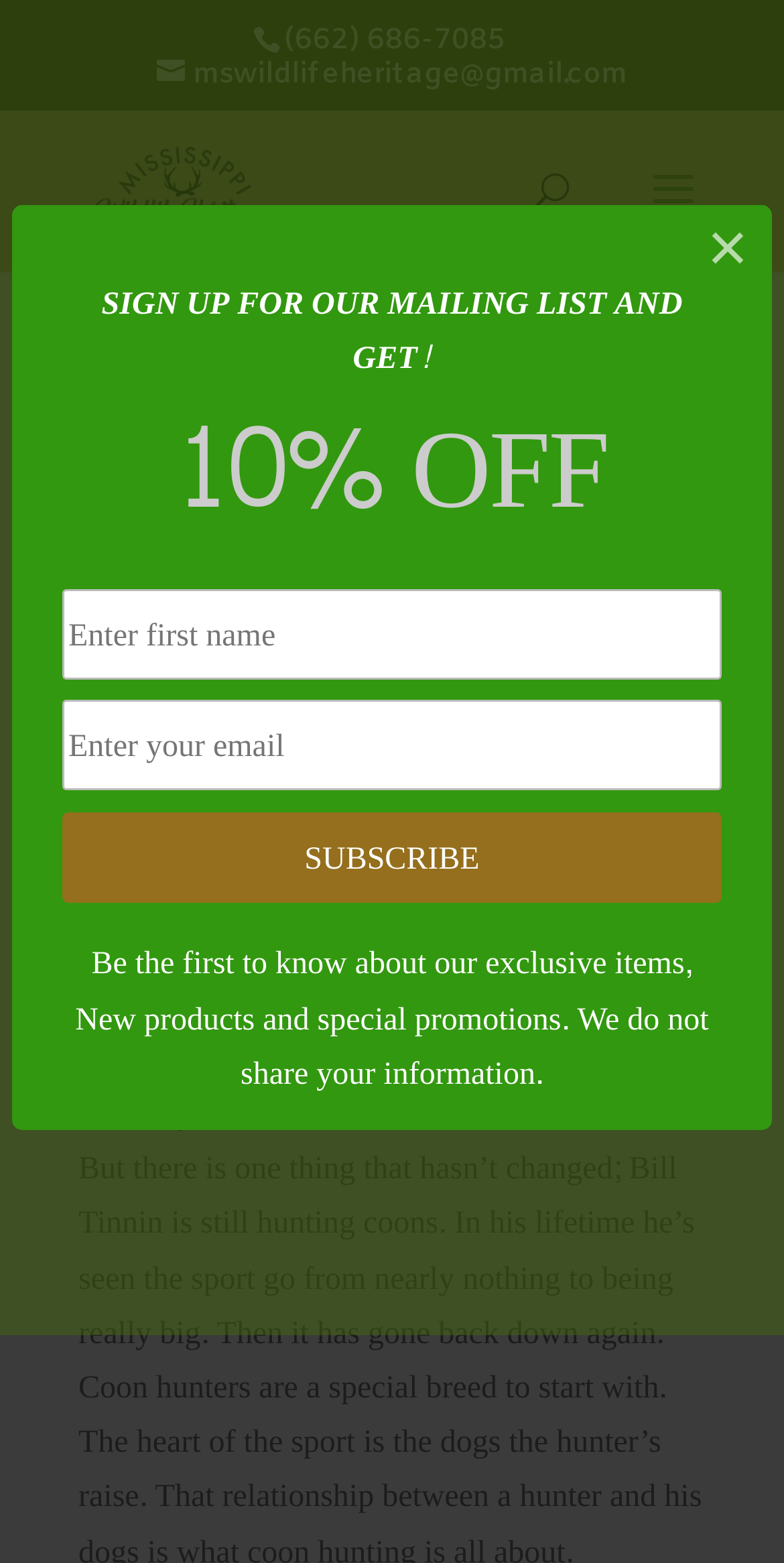Find the bounding box coordinates of the clickable element required to execute the following instruction: "Learn about hunting". Provide the coordinates as four float numbers between 0 and 1, i.e., [left, top, right, bottom].

[0.1, 0.283, 0.218, 0.315]